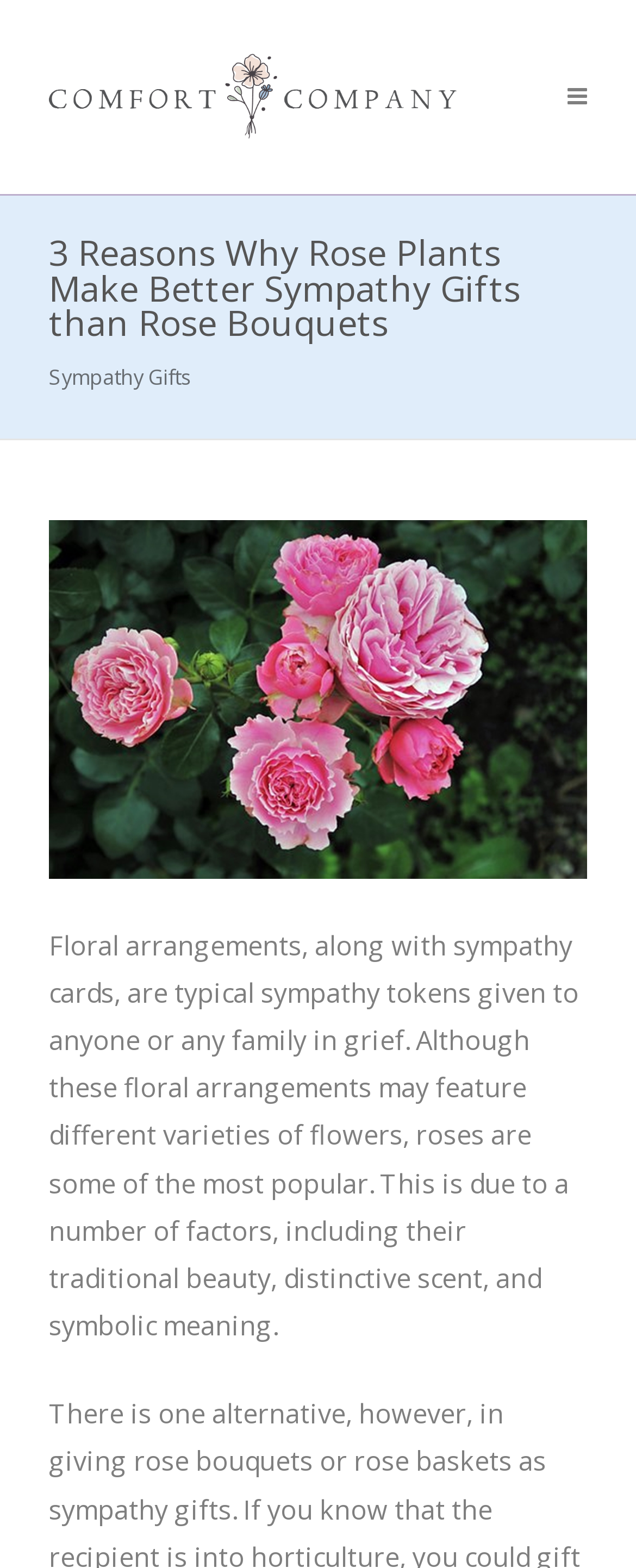Locate the primary heading on the webpage and return its text.

3 Reasons Why Rose Plants Make Better Sympathy Gifts than Rose Bouquets